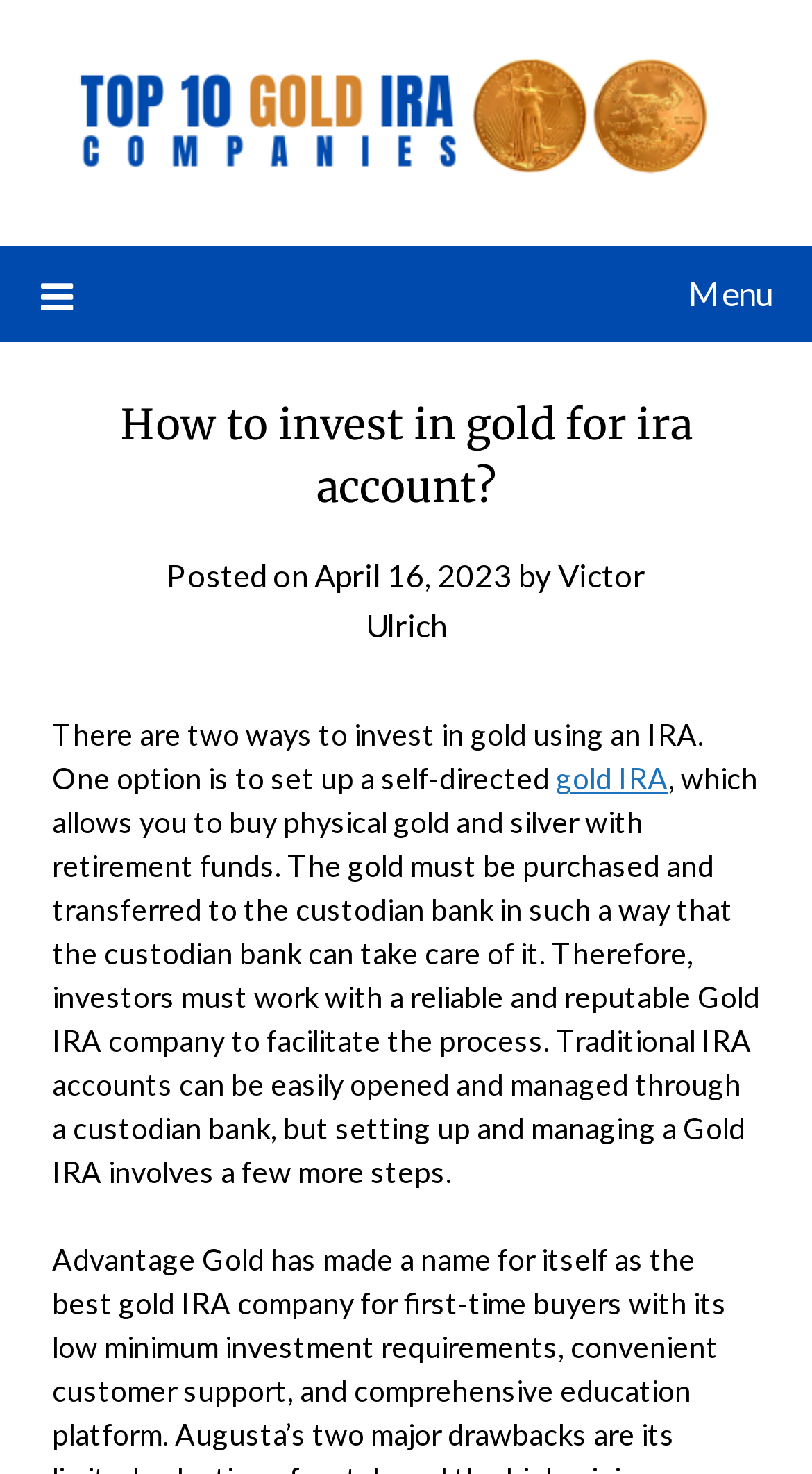Identify the bounding box for the UI element described as: "alt="Top 10 Gold IRA Companies"". Ensure the coordinates are four float numbers between 0 and 1, formatted as [left, top, right, bottom].

[0.051, 0.028, 0.949, 0.128]